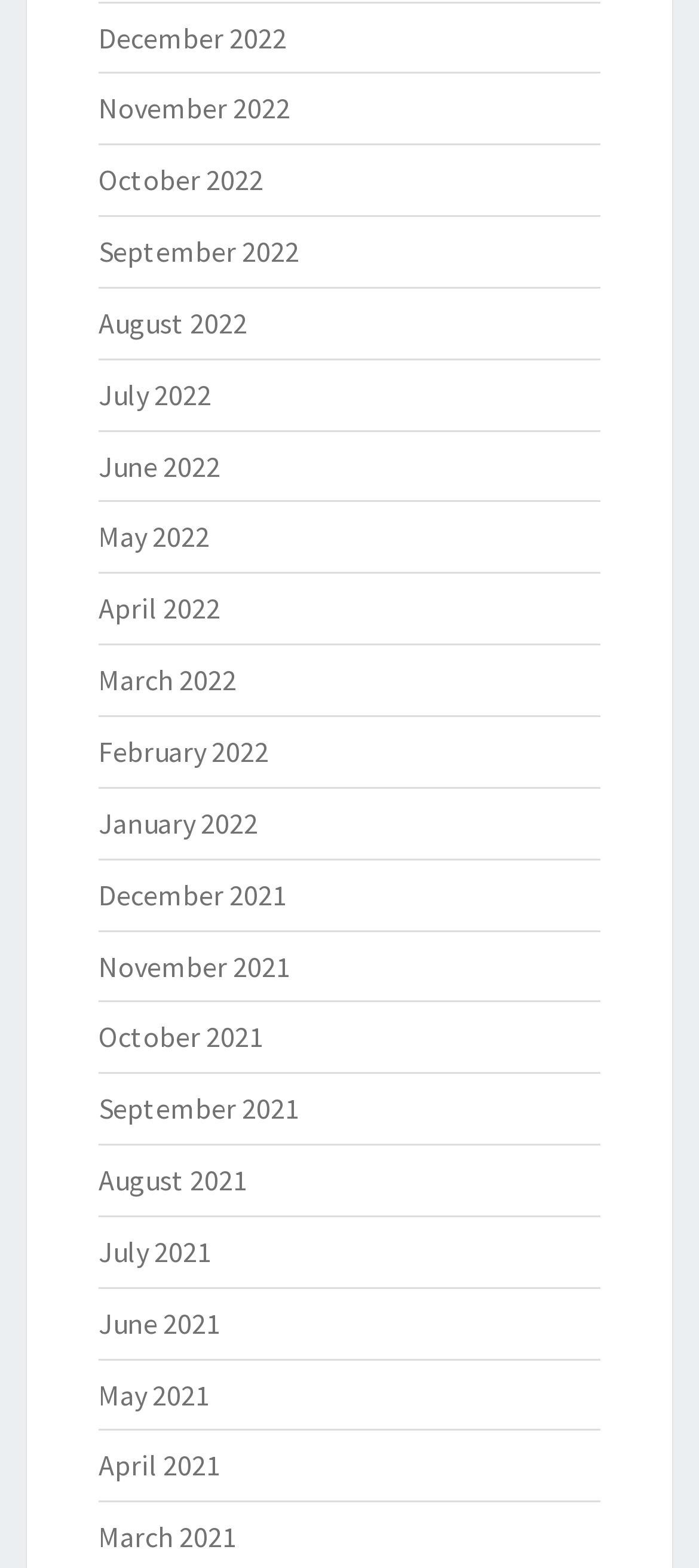How many months are listed?
Refer to the screenshot and answer in one word or phrase.

24